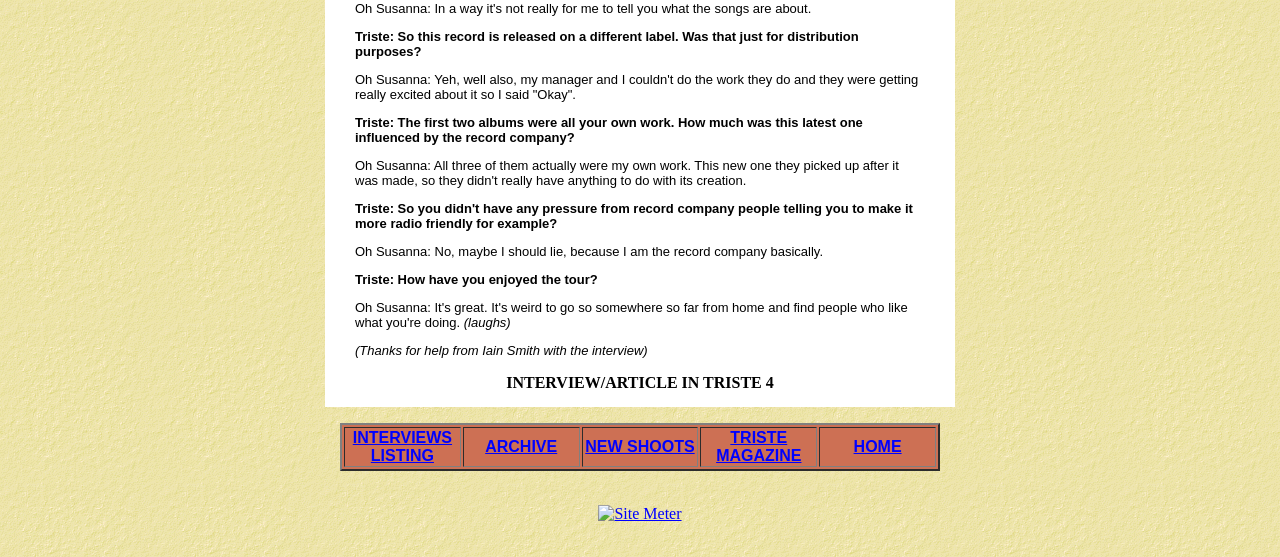Please provide a comprehensive response to the question below by analyzing the image: 
What is the name of the magazine?

The name of the magazine can be found in the text 'INTERVIEW/ARTICLE IN TRISTE 4' which is located at the bottom of the webpage.